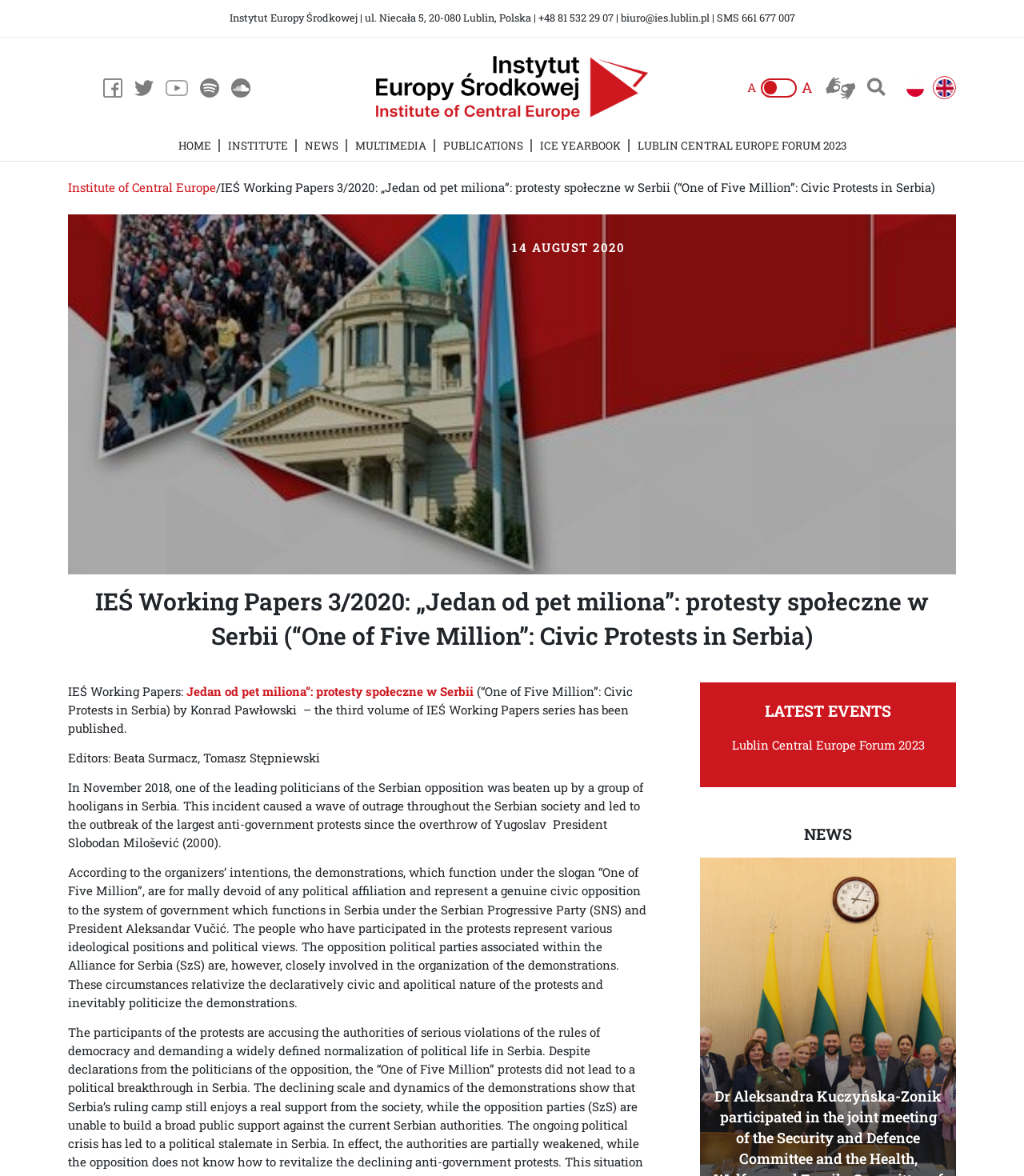Locate the bounding box coordinates of the element I should click to achieve the following instruction: "Click the HOME link".

[0.166, 0.117, 0.214, 0.131]